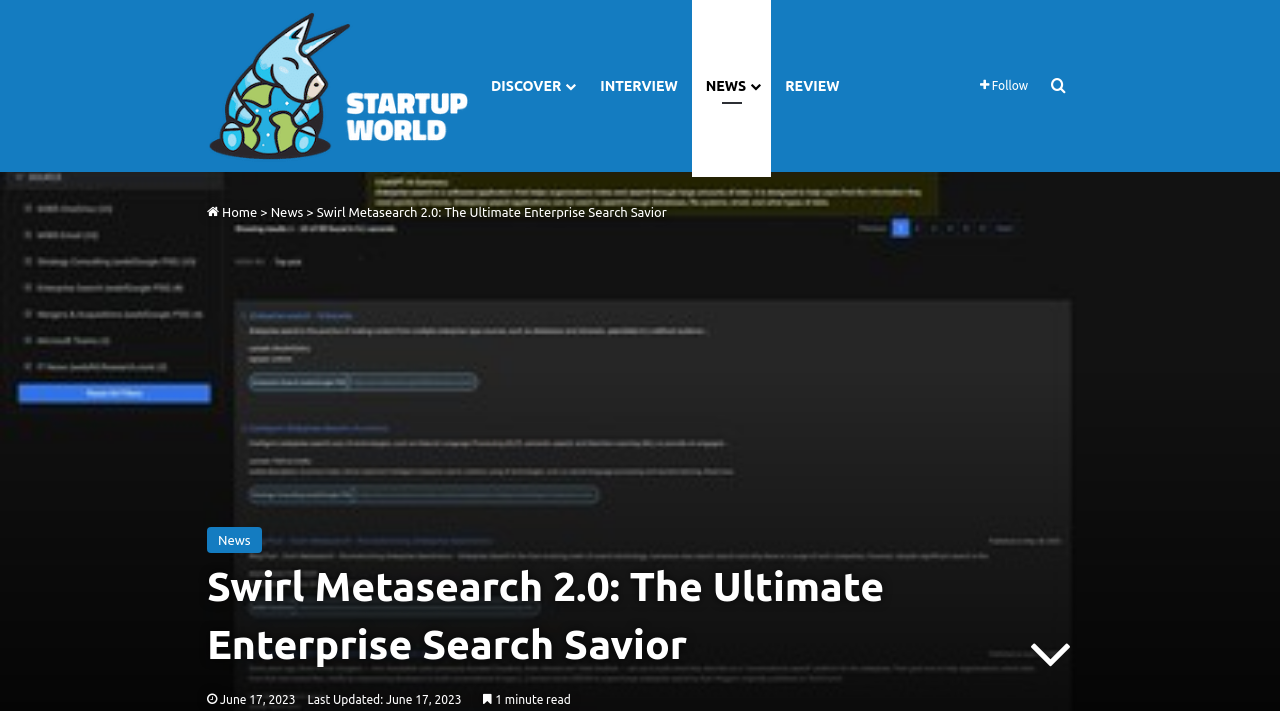What is the date of the last update?
Using the image as a reference, give a one-word or short phrase answer.

June 17, 2023